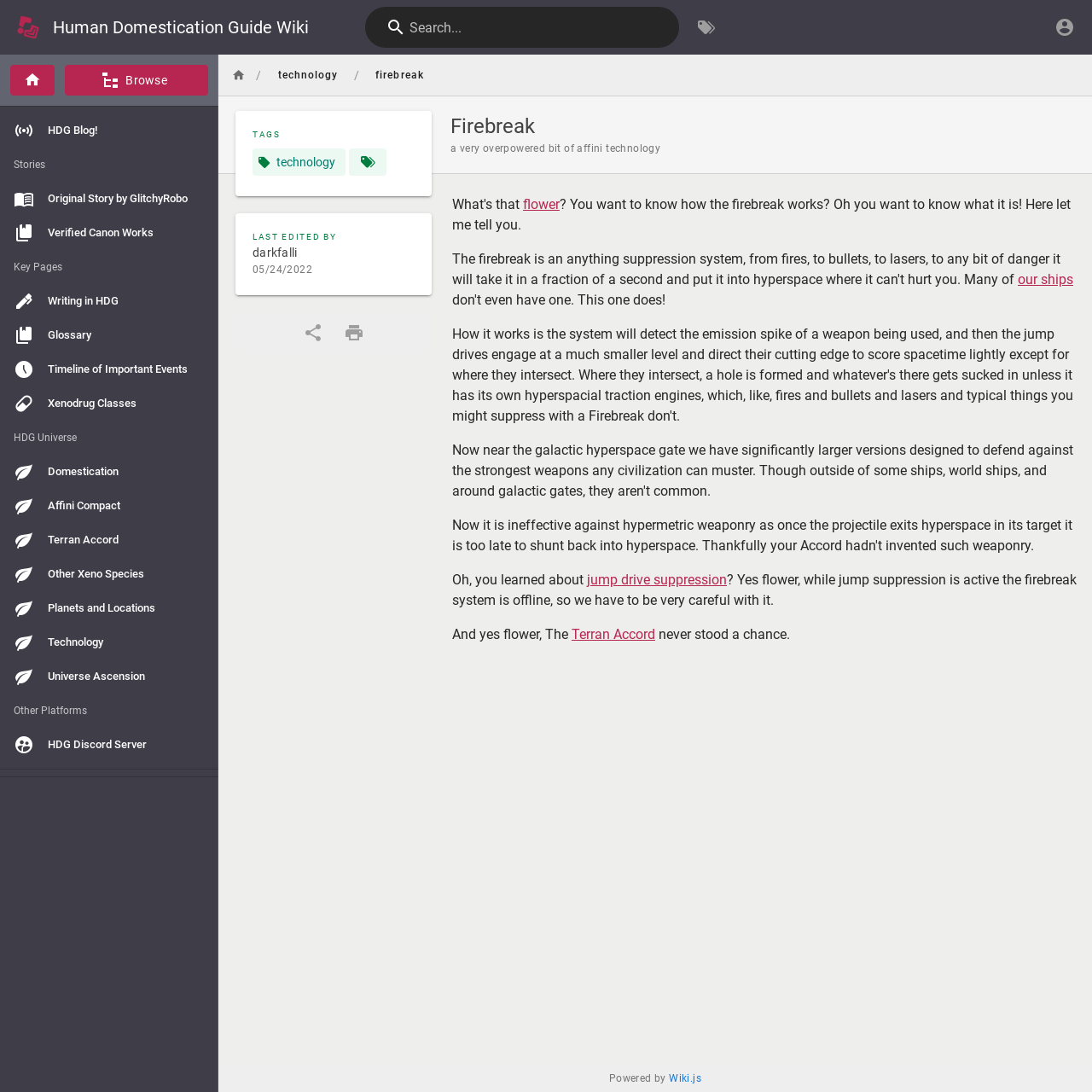Can you pinpoint the bounding box coordinates for the clickable element required for this instruction: "Check the last edited date"? The coordinates should be four float numbers between 0 and 1, i.e., [left, top, right, bottom].

[0.231, 0.241, 0.286, 0.252]